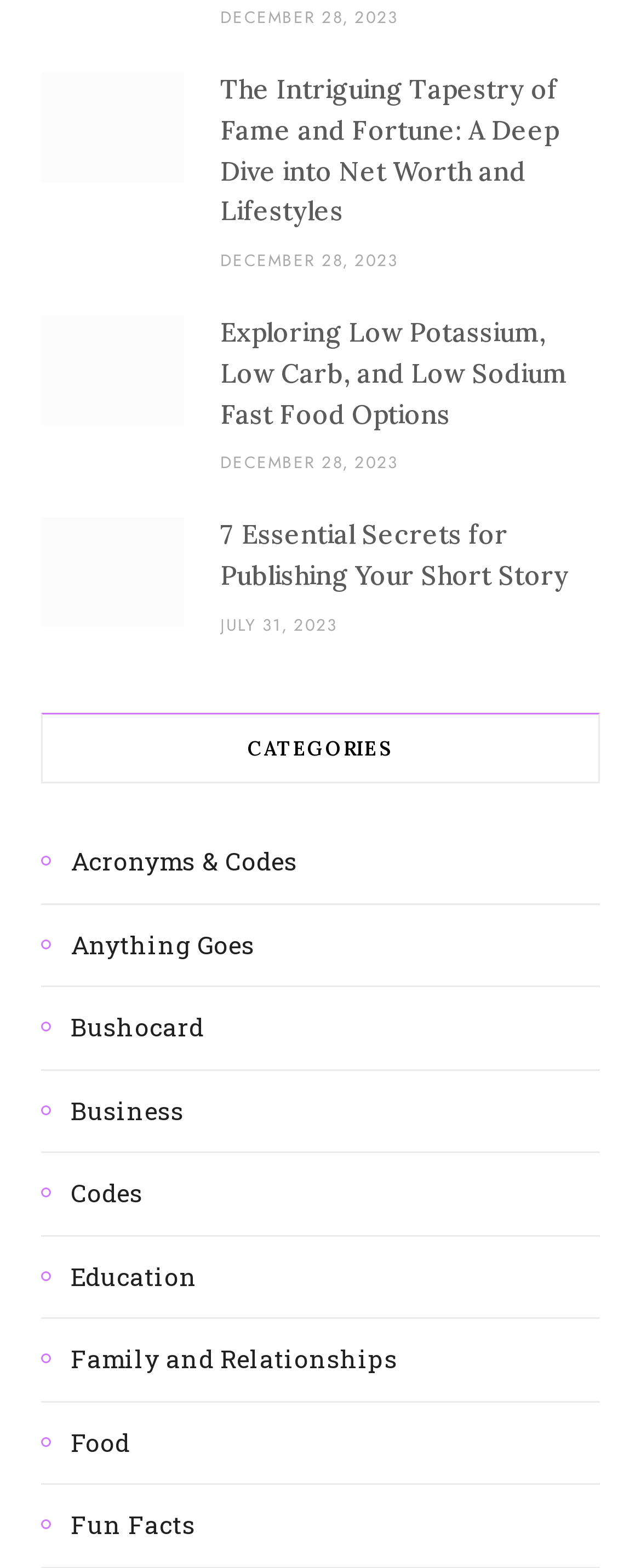What is the topic of the article with the image 'Image2'?
Answer the question with as much detail as you can, using the image as a reference.

The article with the image 'Image2' has a heading '7 Essential Secrets for Publishing Your Short Story', indicating that the topic of the article is related to publishing short stories.